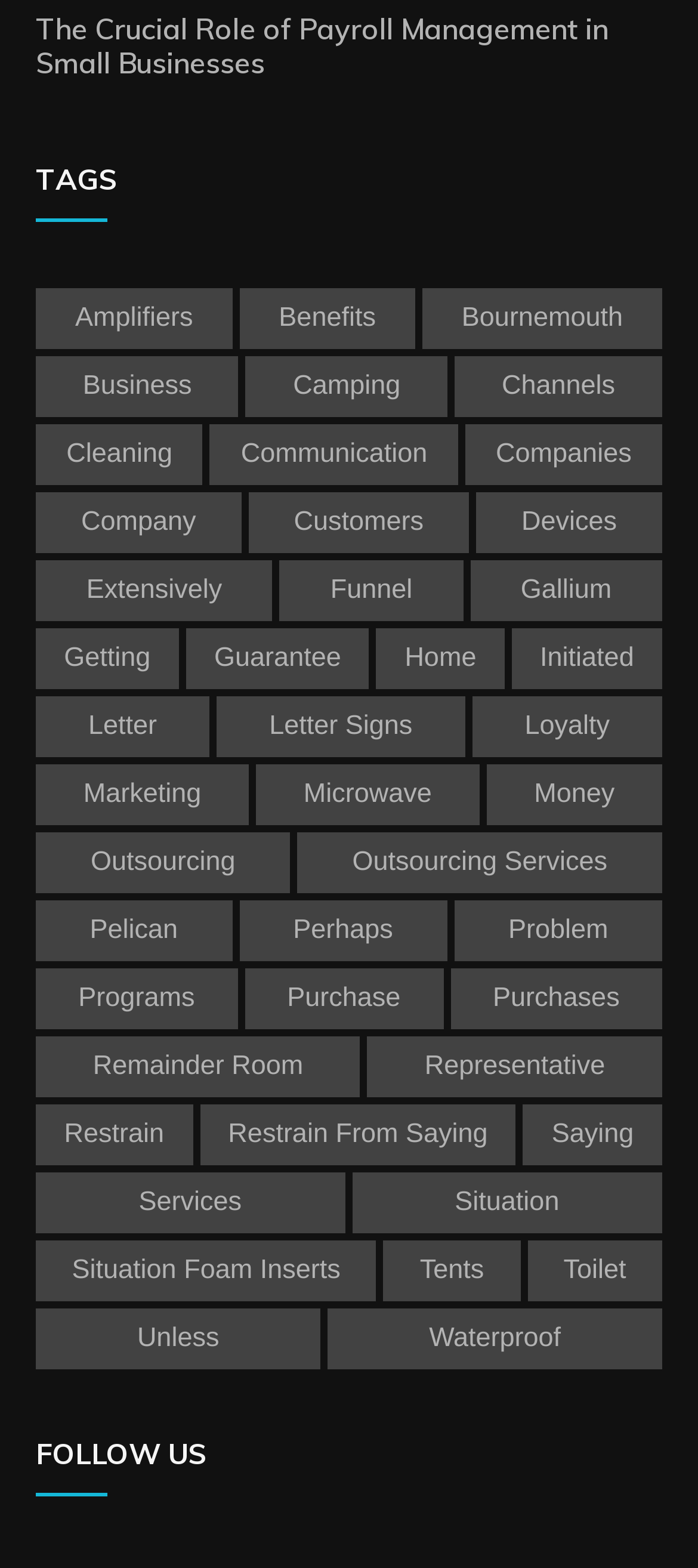Please identify the bounding box coordinates of the element I need to click to follow this instruction: "Click on the link 'Benefits'".

[0.343, 0.184, 0.595, 0.223]